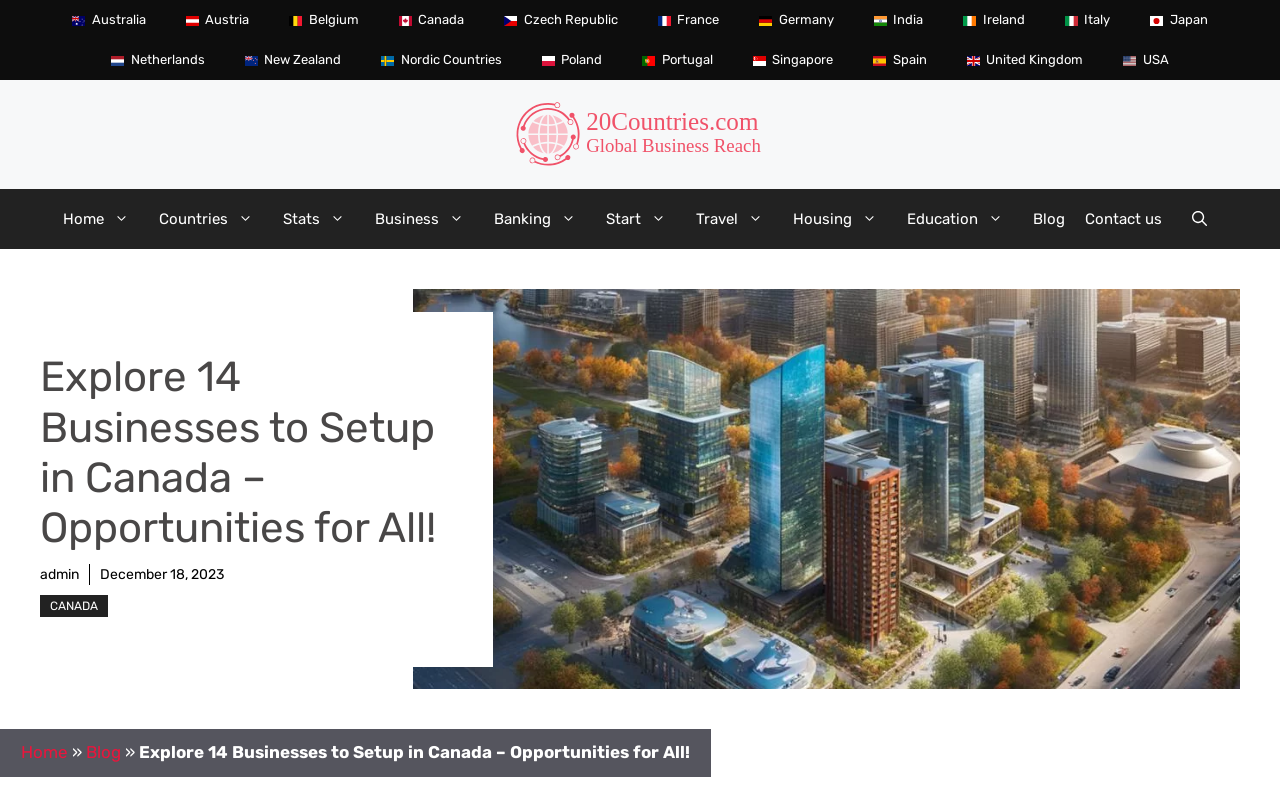Specify the bounding box coordinates of the area that needs to be clicked to achieve the following instruction: "Read the blog post".

[0.031, 0.446, 0.354, 0.701]